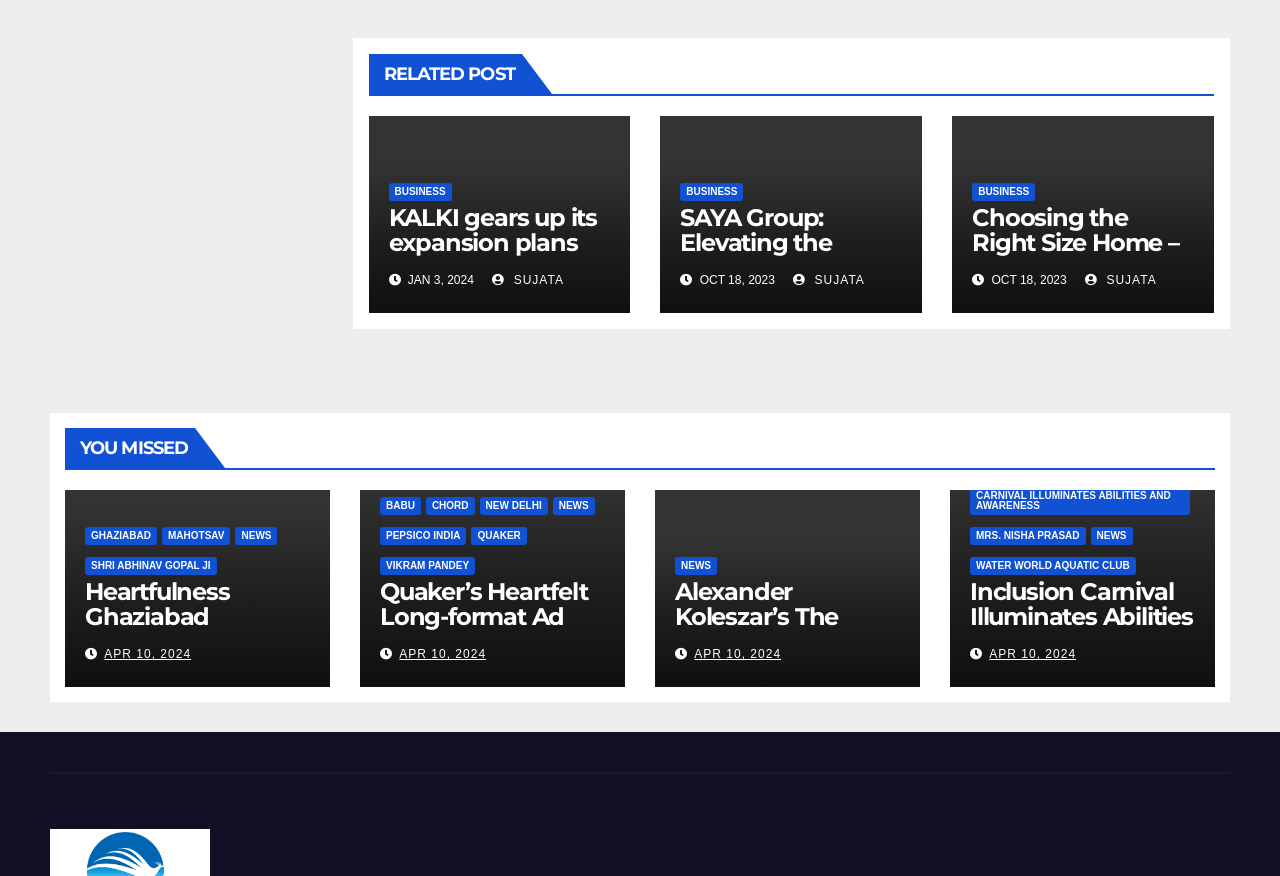How many authors are mentioned on the webpage?
Look at the image and answer the question with a single word or phrase.

2